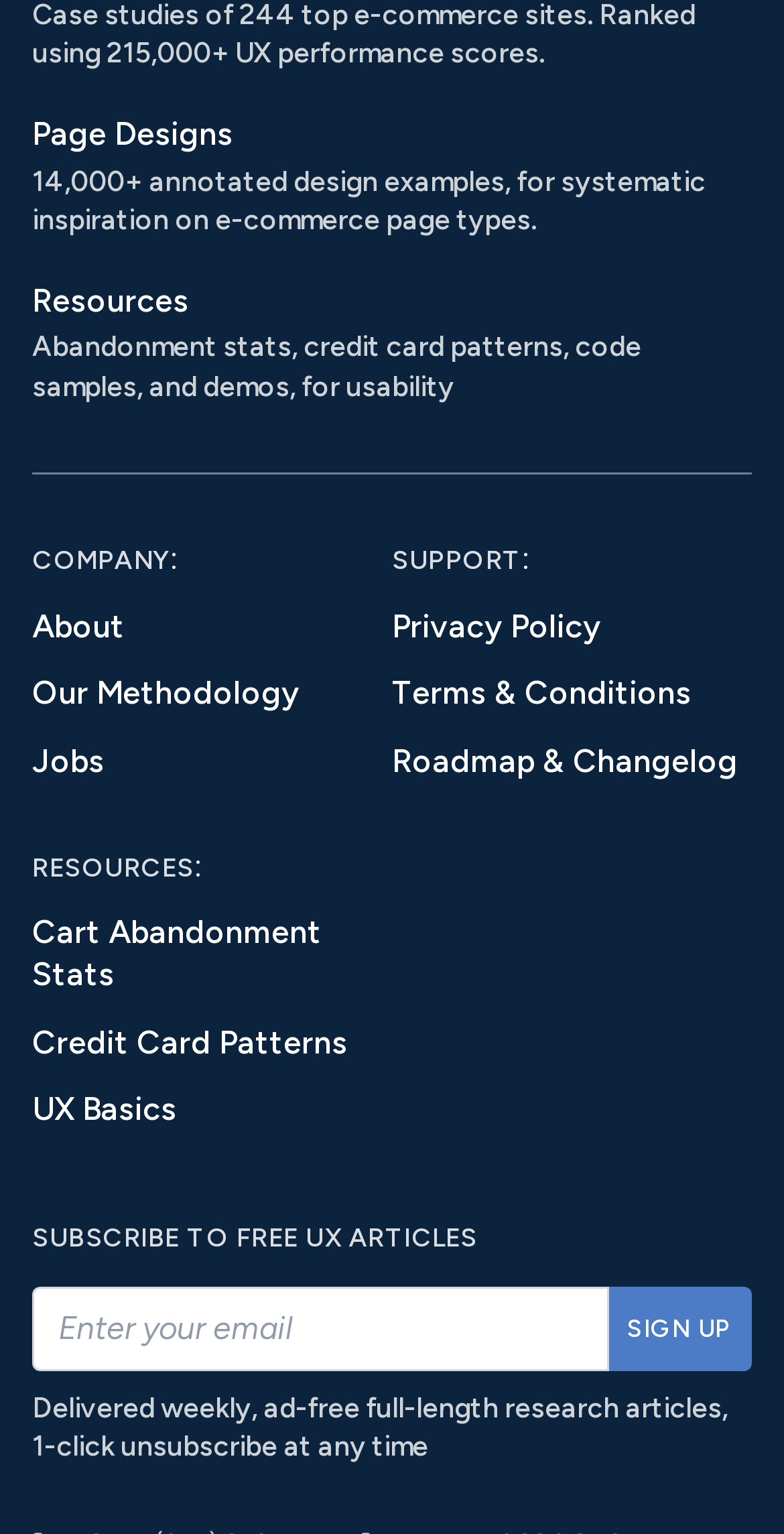Answer the question briefly using a single word or phrase: 
What is the company section divided into?

About, Methodology, Jobs